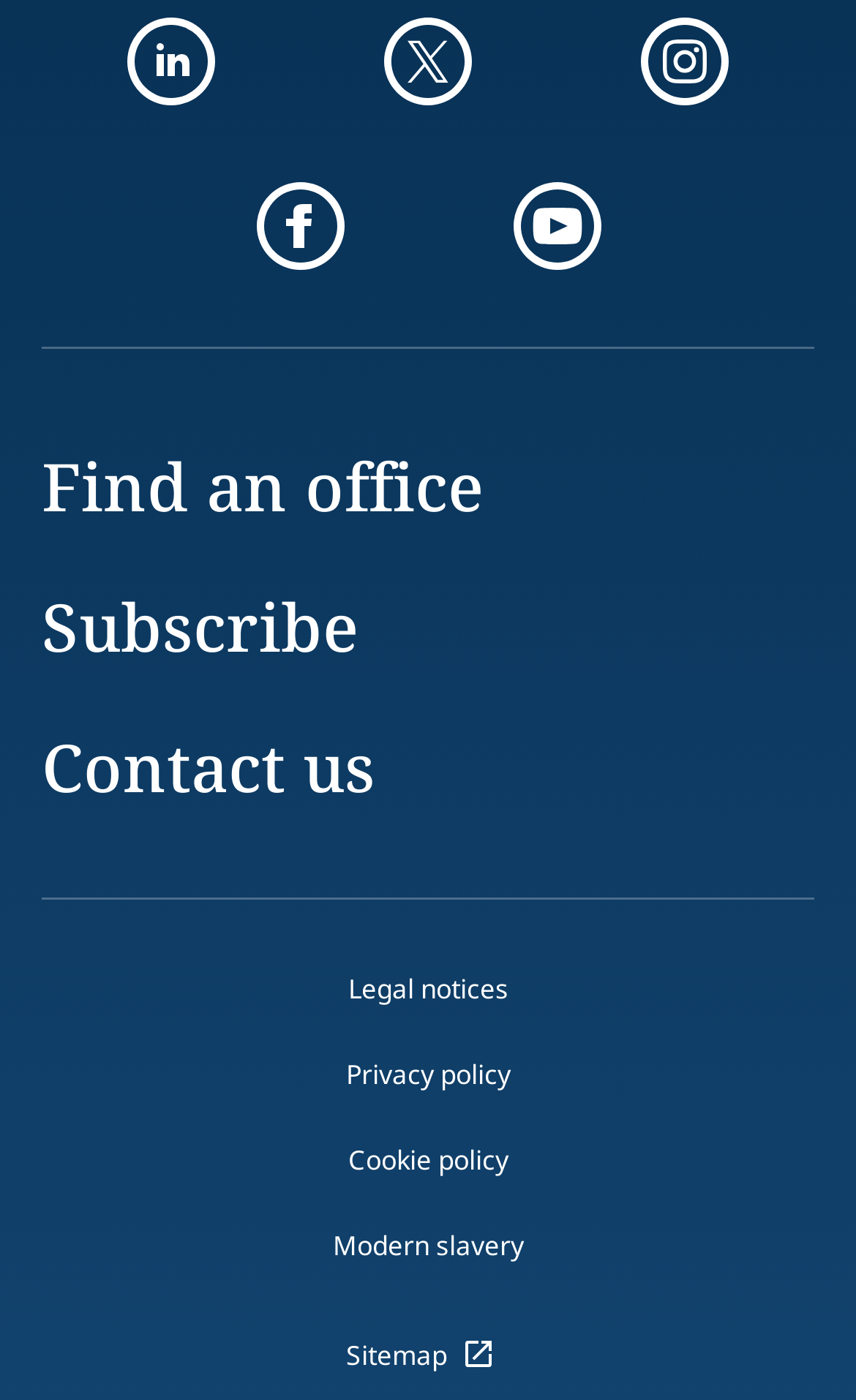Determine the bounding box coordinates for the HTML element mentioned in the following description: "Find an office". The coordinates should be a list of four floats ranging from 0 to 1, represented as [left, top, right, bottom].

[0.049, 0.315, 0.564, 0.379]